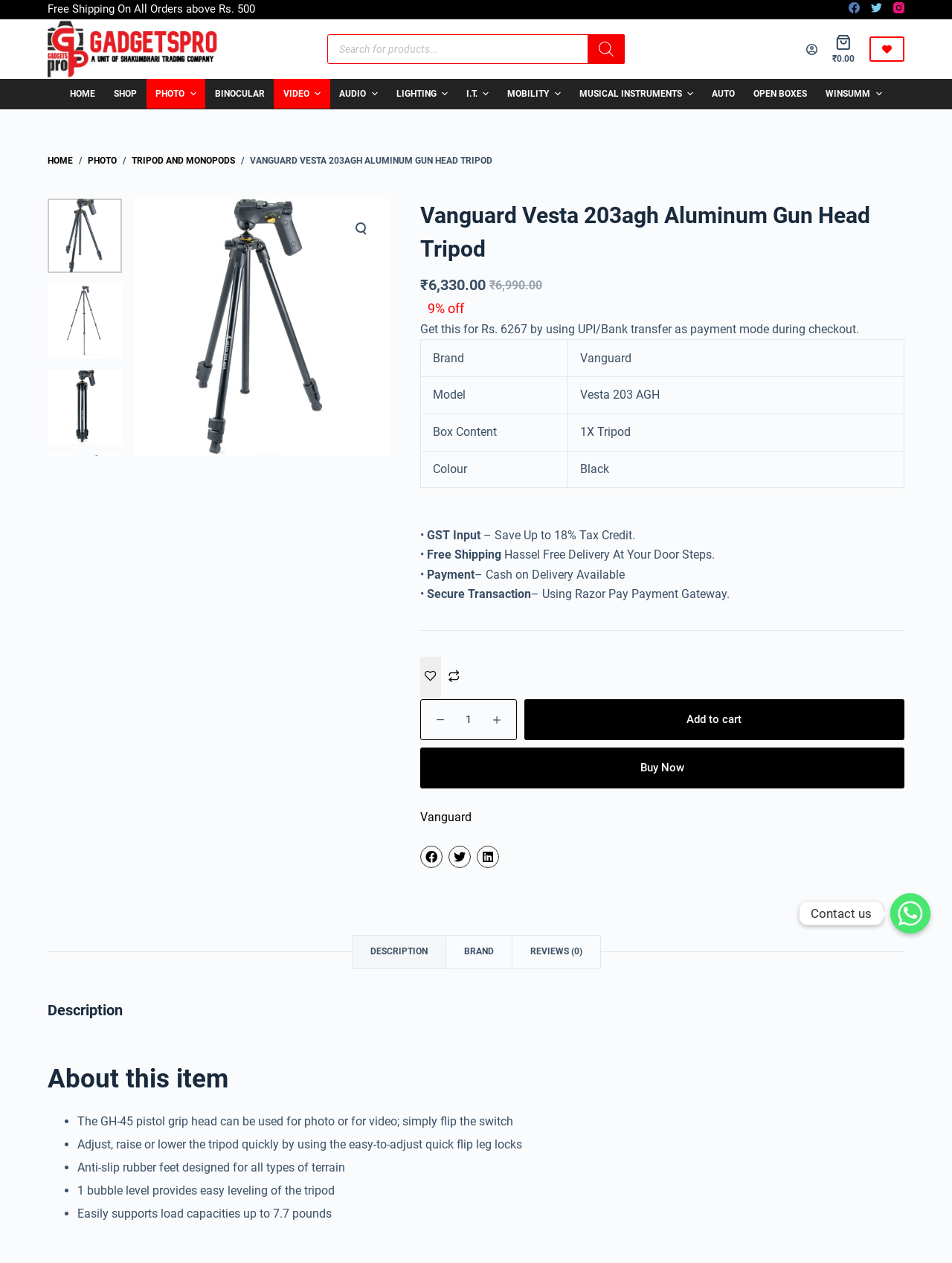Identify the bounding box for the UI element described as: "name="comment" placeholder="Your Comment"". The coordinates should be four float numbers between 0 and 1, i.e., [left, top, right, bottom].

None